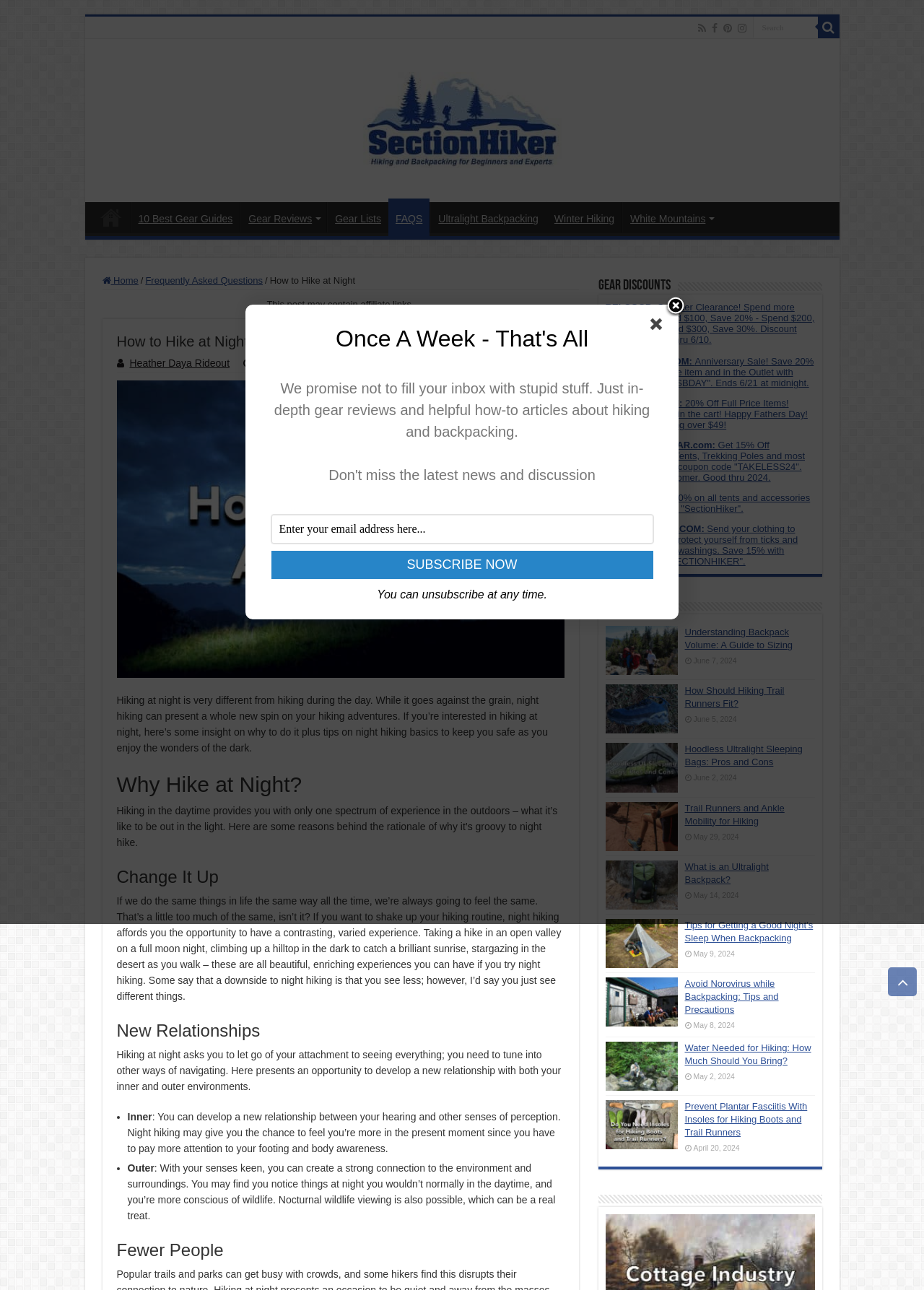Kindly provide the bounding box coordinates of the section you need to click on to fulfill the given instruction: "Read about How to Hike at Night".

[0.126, 0.259, 0.611, 0.271]